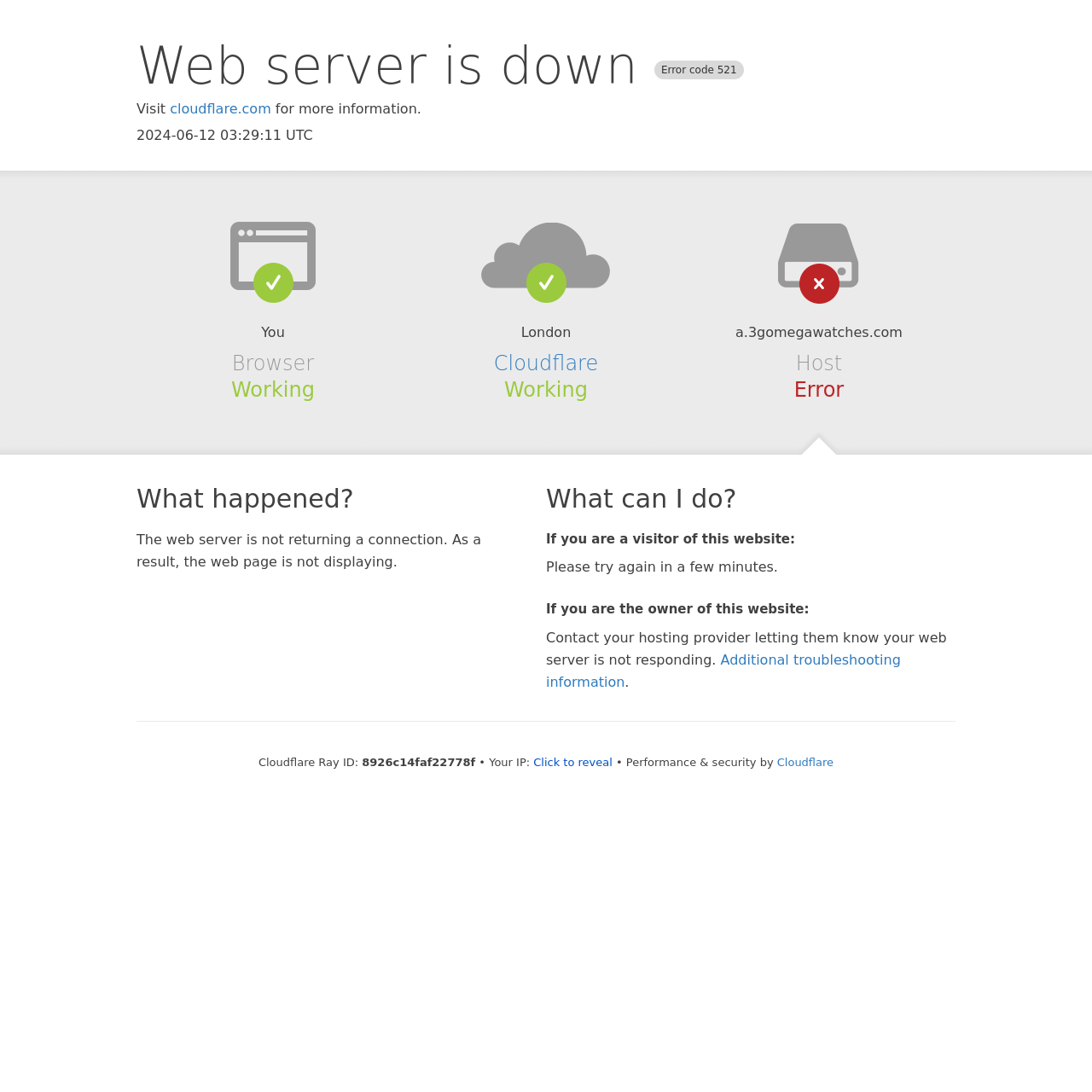Provide a brief response using a word or short phrase to this question:
What should the owner of the website do?

Contact hosting provider